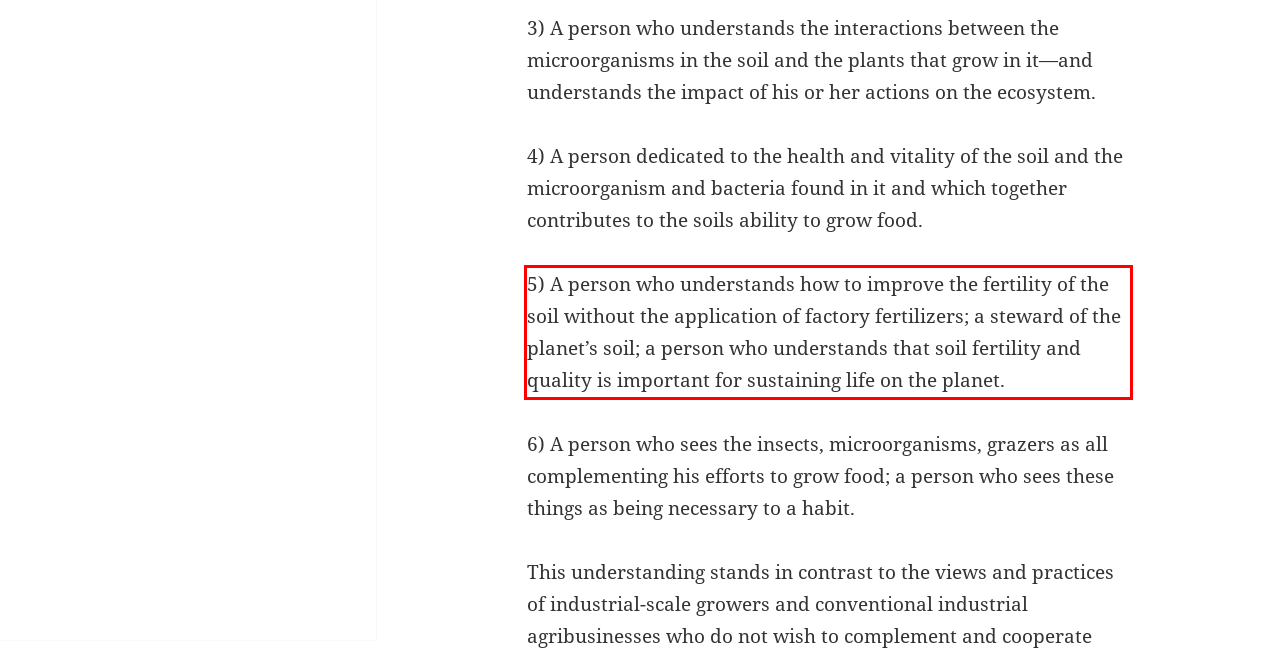Given a webpage screenshot, locate the red bounding box and extract the text content found inside it.

5) A person who understands how to improve the fertility of the soil without the application of factory fertilizers; a steward of the planet’s soil; a person who understands that soil fertility and quality is important for sustaining life on the planet.